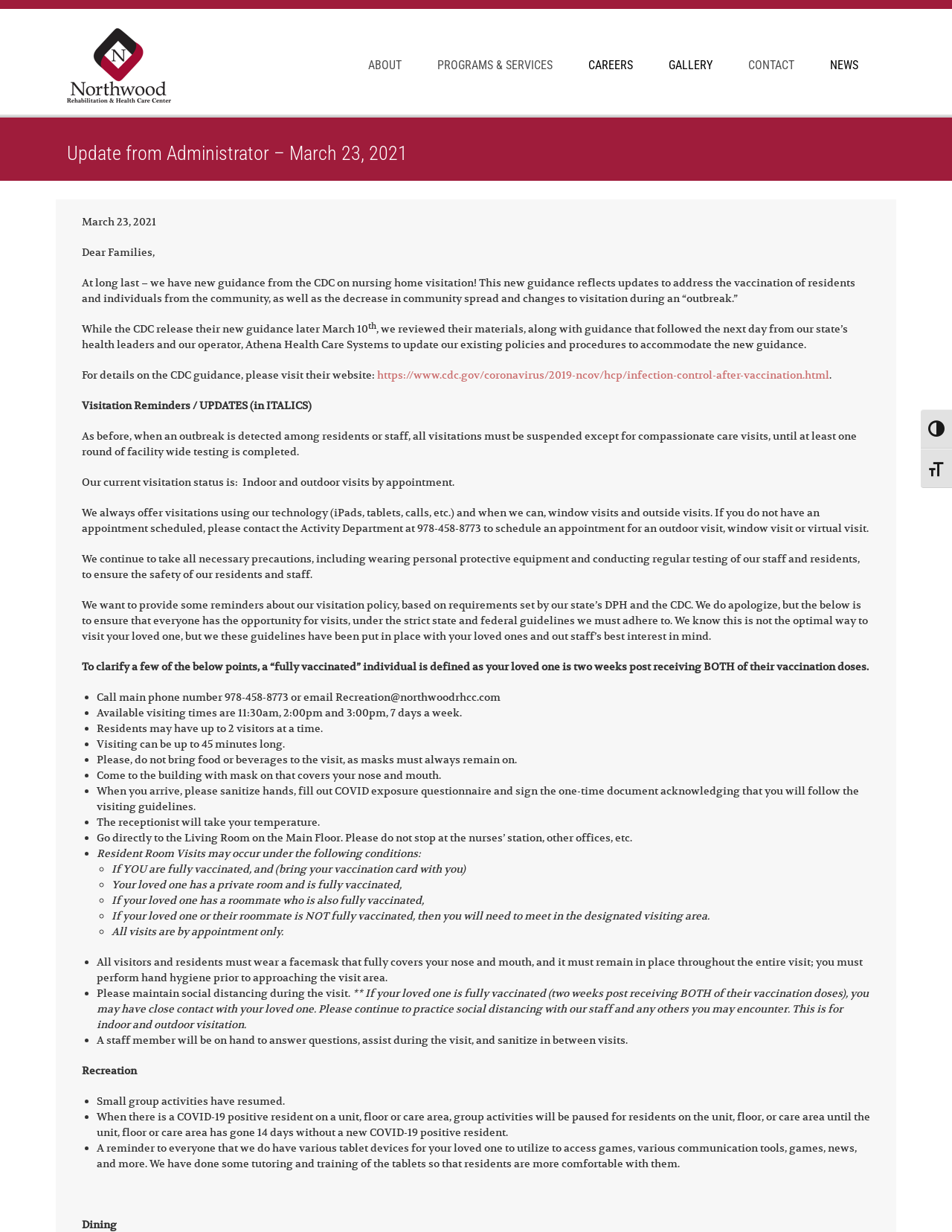Reply to the question with a single word or phrase:
What is required to be worn during visits?

Facemask